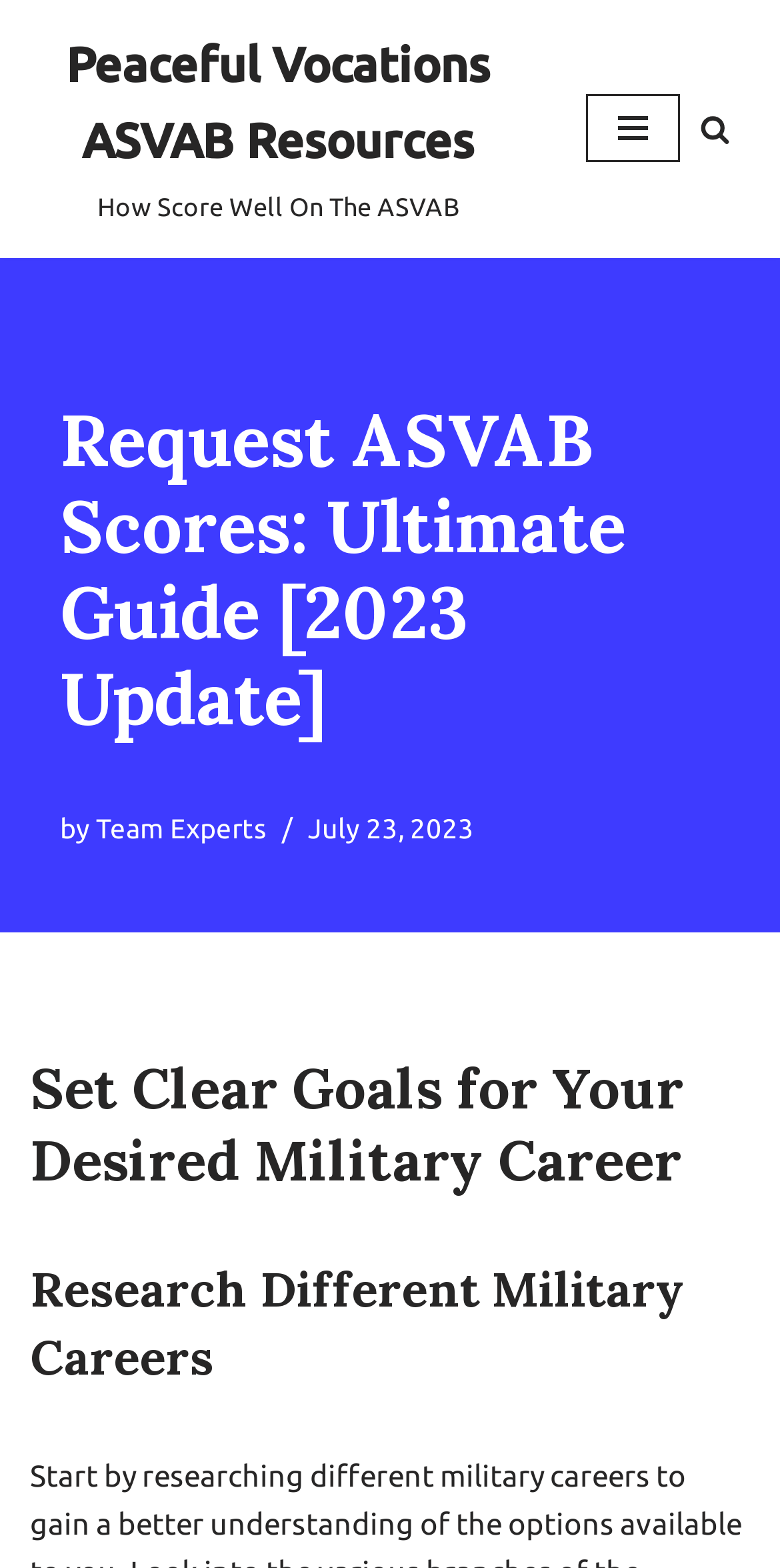Answer the question in one word or a short phrase:
What is the second heading on the webpage?

Set Clear Goals for Your Desired Military Career